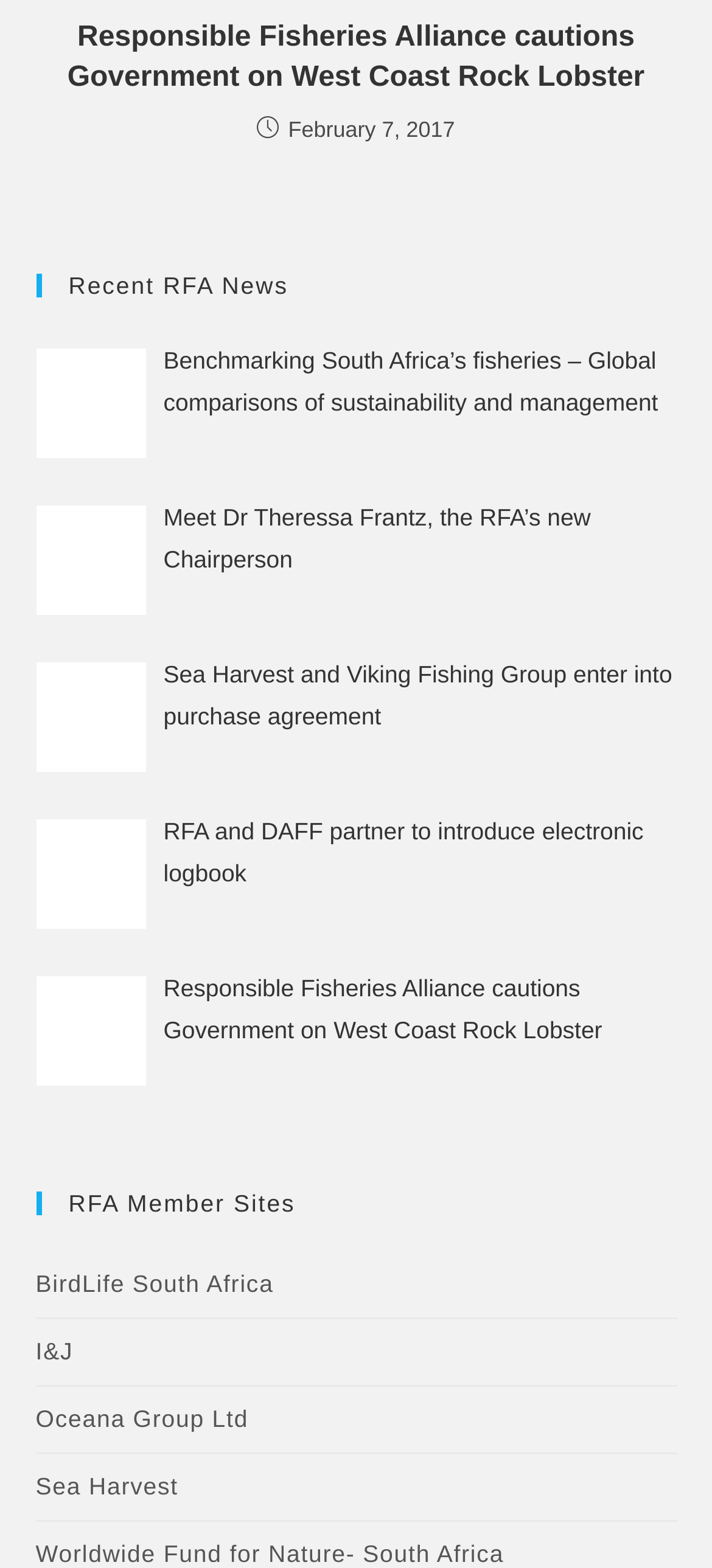How many news articles are listed?
Carefully analyze the image and provide a thorough answer to the question.

I counted the number of link elements under the 'Recent RFA News' heading, and found 5 news articles listed.